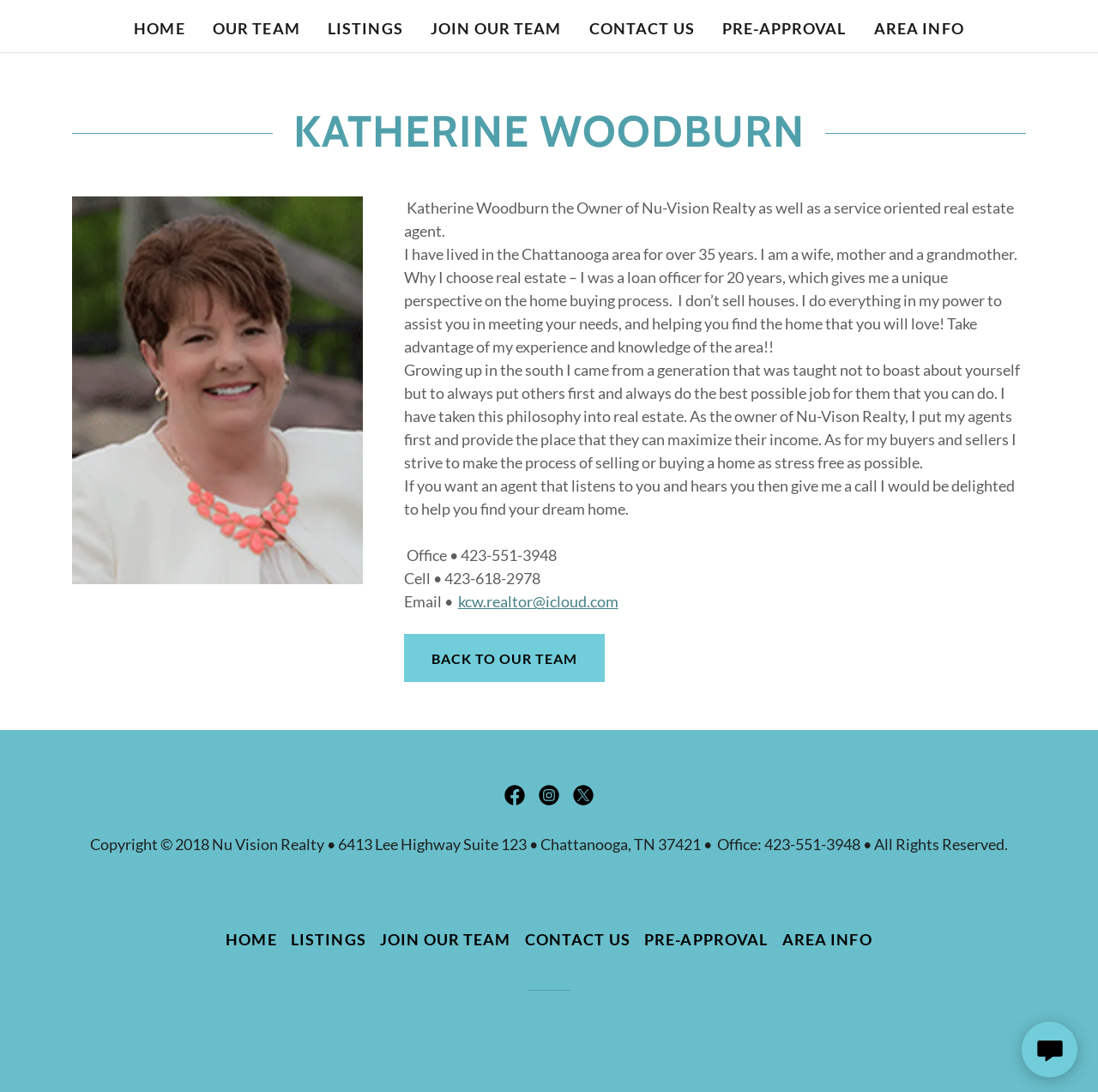What is the profession of Katherine Woodburn?
Based on the image content, provide your answer in one word or a short phrase.

Real Estate Agent